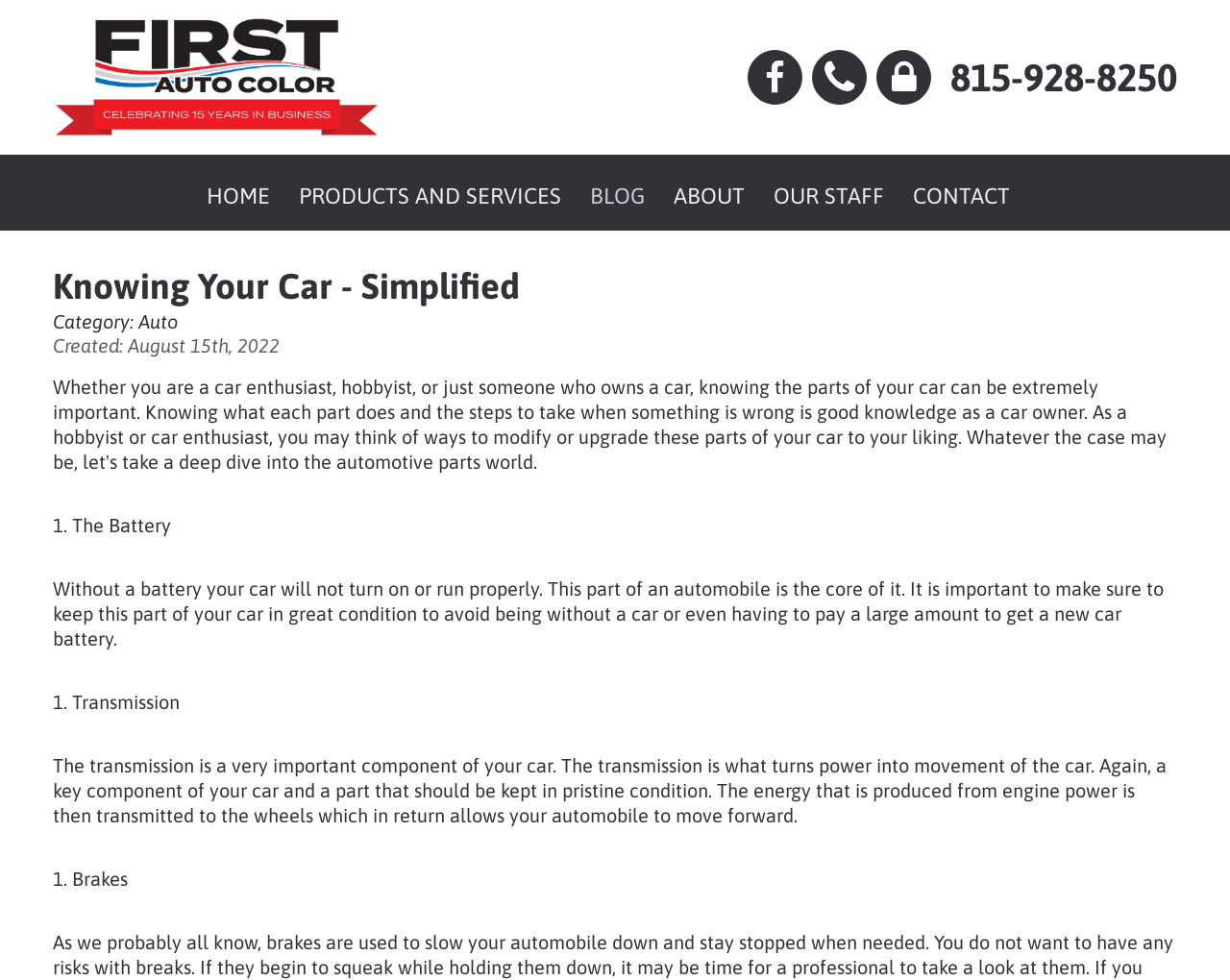What is the date when the article was created?
Kindly offer a detailed explanation using the data available in the image.

I found the answer by examining the time element, which contains a static text 'Created: August 15th, 2022'. This indicates that the article was created on August 15th, 2022.